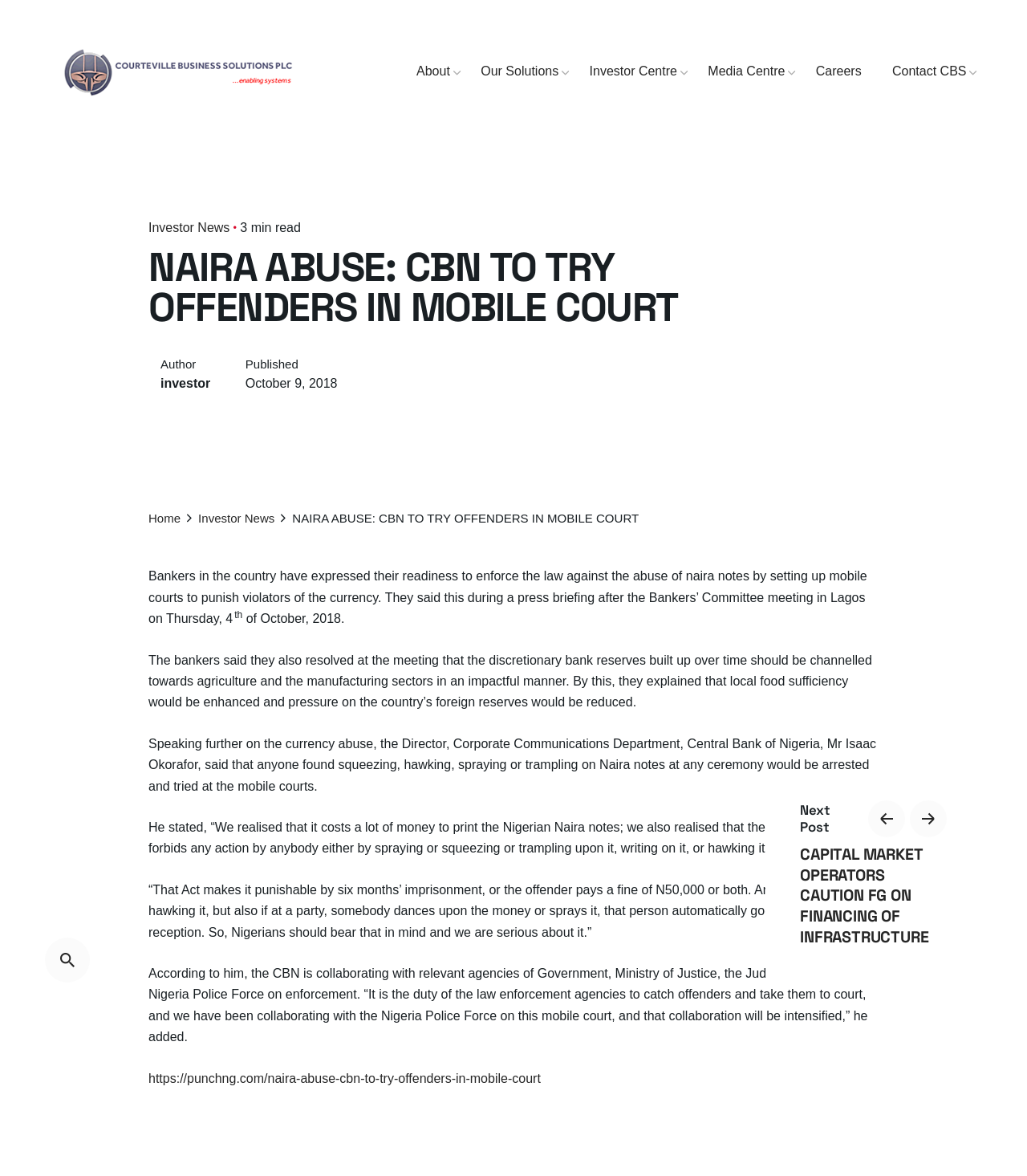What is the topic of the news article?
Kindly offer a detailed explanation using the data available in the image.

I found the answer by reading the main heading of the news article, which is 'NAIRA ABUSE: CBN TO TRY OFFENDERS IN MOBILE COURT'. This heading clearly indicates that the topic of the news article is related to the abuse of Naira notes.